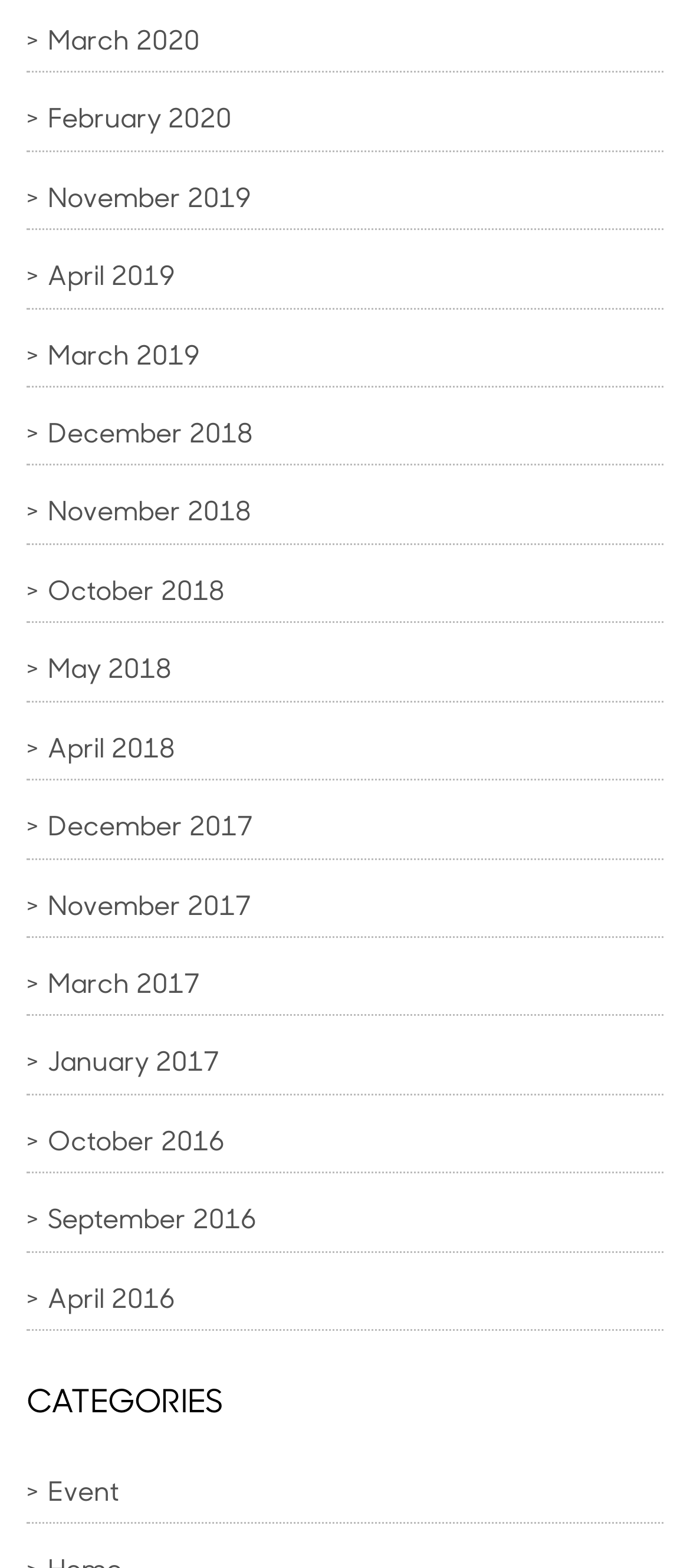Identify the bounding box coordinates necessary to click and complete the given instruction: "go to November 2019".

[0.069, 0.114, 0.364, 0.136]